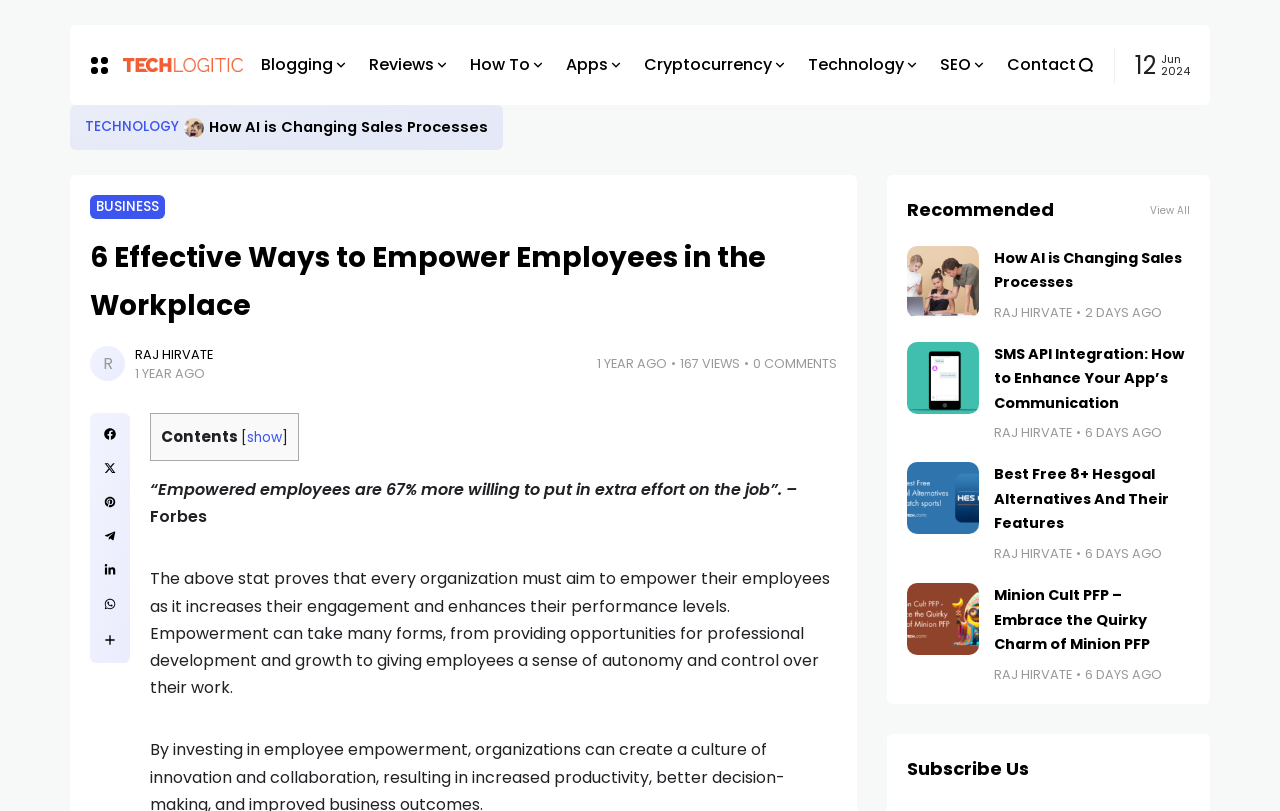Based on the image, please elaborate on the answer to the following question:
What is the category of the article?

The category of the article can be found by looking at the top of the page, where it says 'BUSINESS' in a link format.